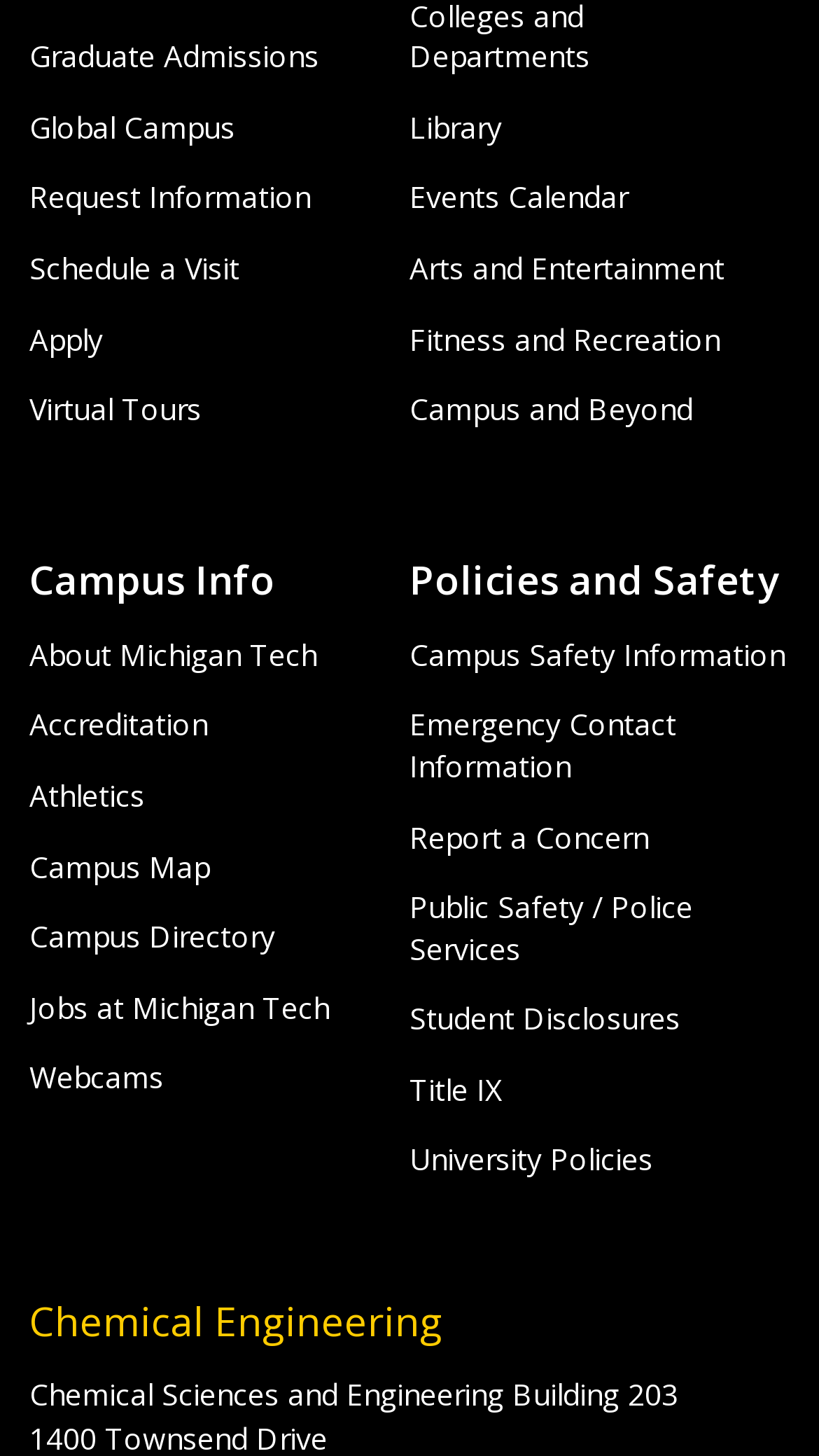Provide the bounding box coordinates of the HTML element described as: "Public Safety / Police Services". The bounding box coordinates should be four float numbers between 0 and 1, i.e., [left, top, right, bottom].

[0.5, 0.609, 0.846, 0.665]